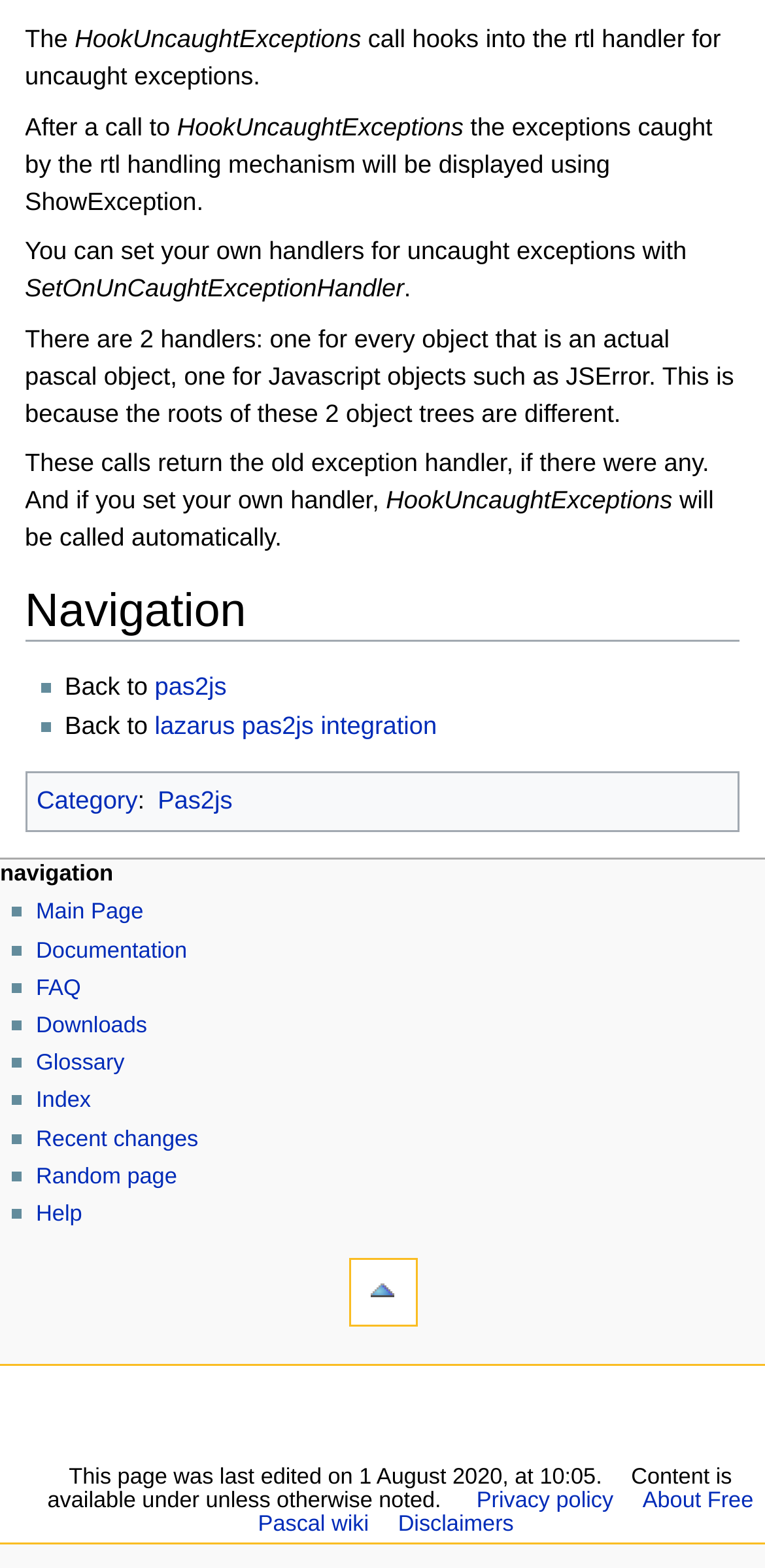How many handlers are there for uncaught exceptions?
Answer the question with a detailed and thorough explanation.

There are two handlers for uncaught exceptions, one for Pascal objects and one for JavaScript objects, as stated in the text. This is because the roots of these two object trees are different.